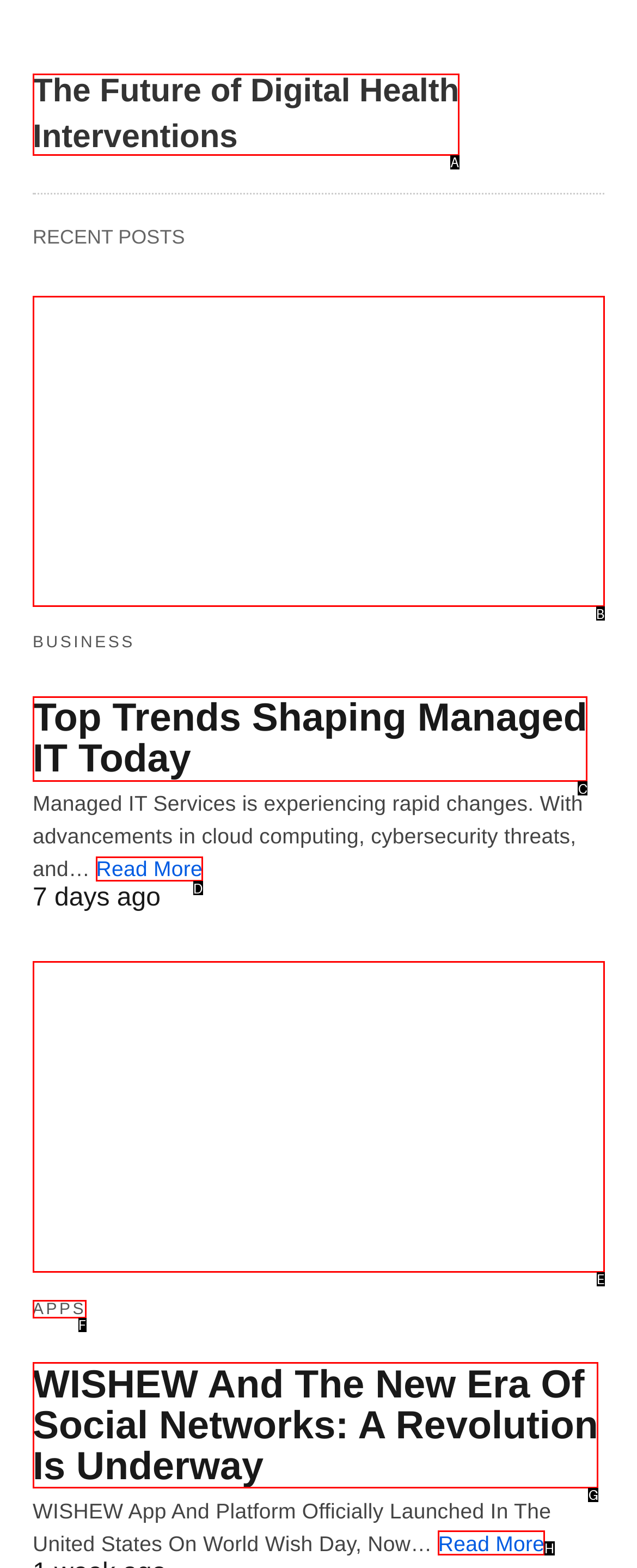Point out the option that best suits the description: Read More
Indicate your answer with the letter of the selected choice.

H